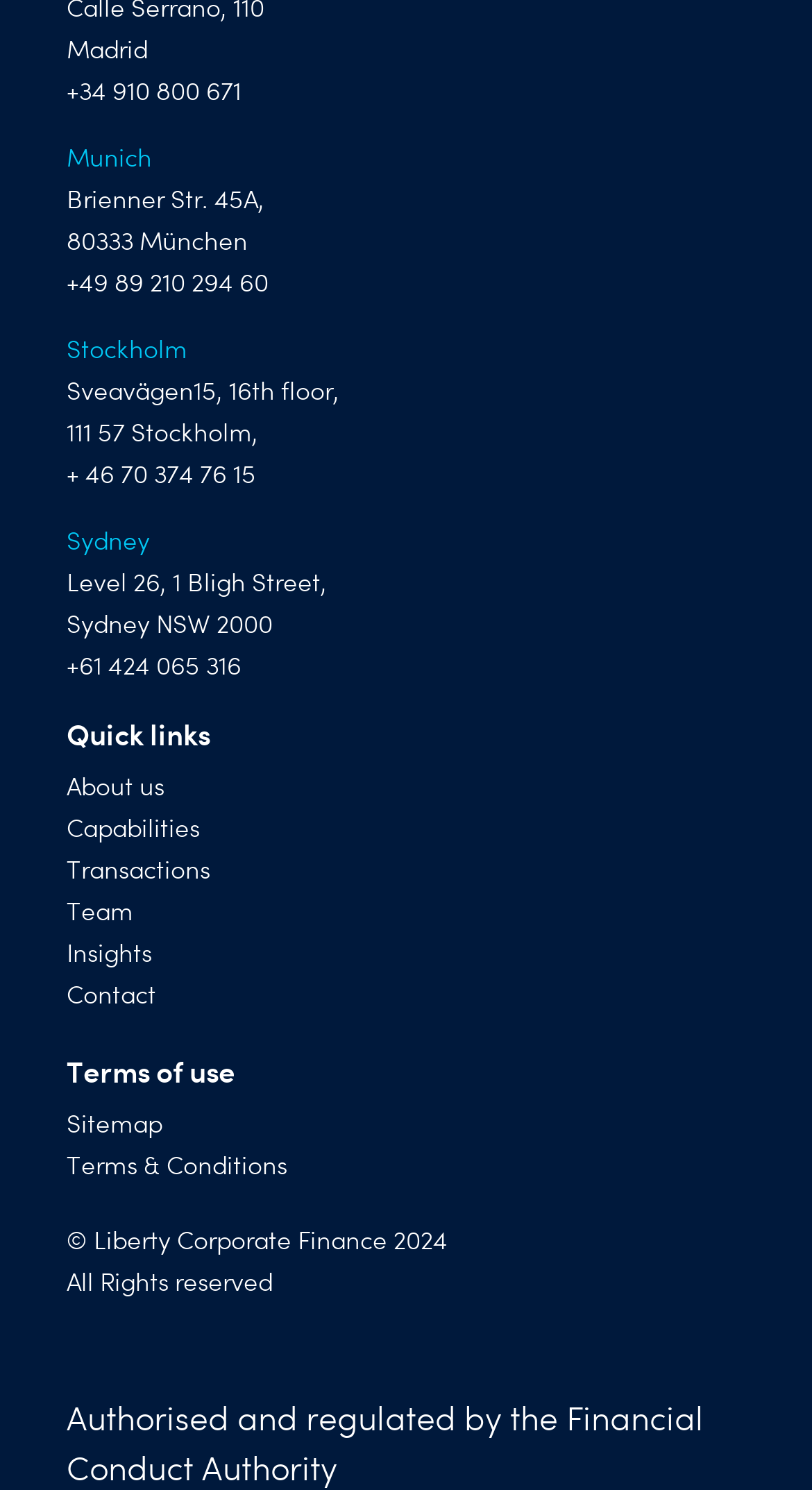Locate the bounding box coordinates of the element's region that should be clicked to carry out the following instruction: "View Insights". The coordinates need to be four float numbers between 0 and 1, i.e., [left, top, right, bottom].

[0.082, 0.63, 0.187, 0.649]